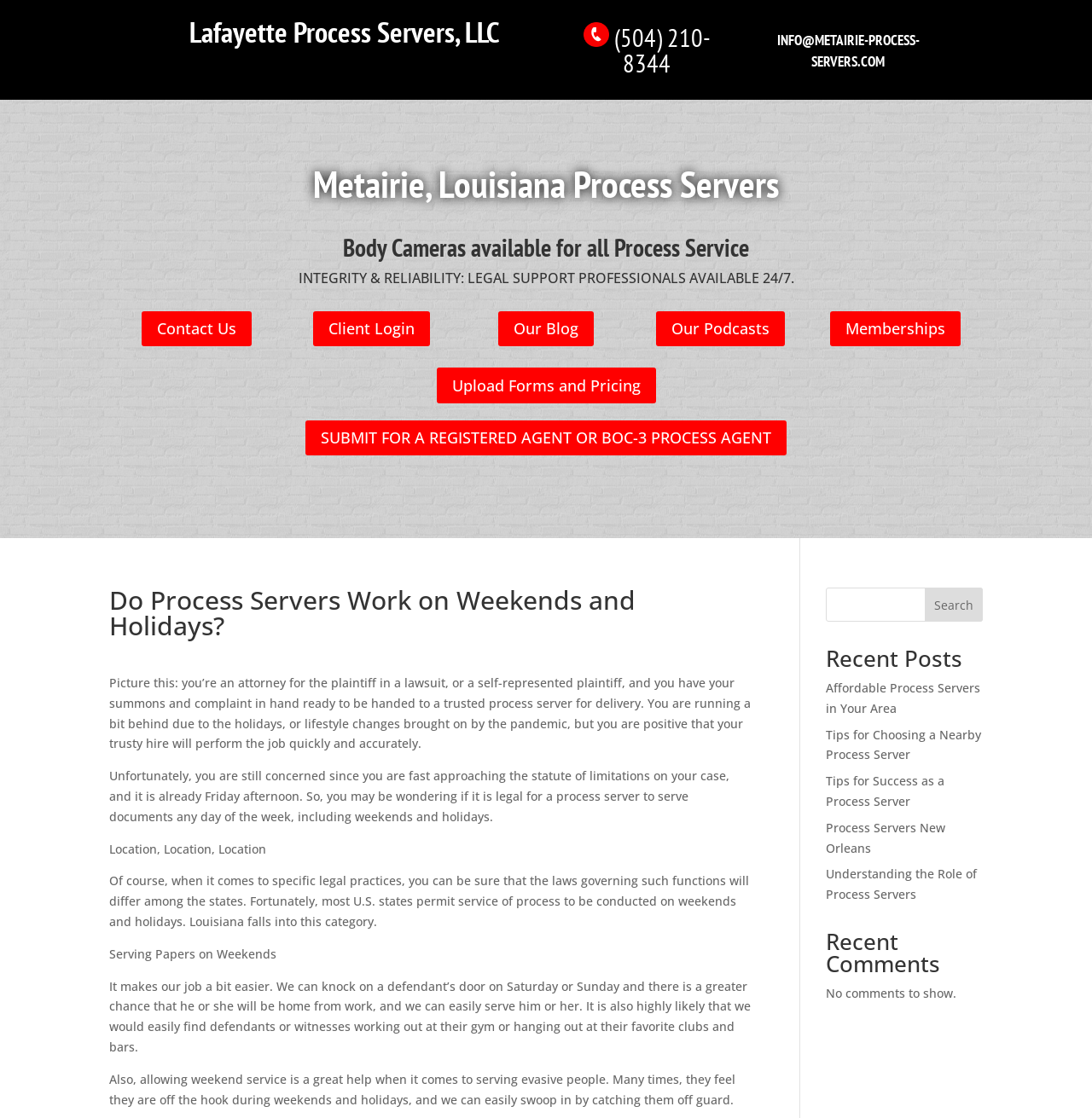Locate the bounding box coordinates of the area to click to fulfill this instruction: "Click the 'Upload Forms and Pricing' link". The bounding box should be presented as four float numbers between 0 and 1, in the order [left, top, right, bottom].

[0.4, 0.329, 0.6, 0.361]